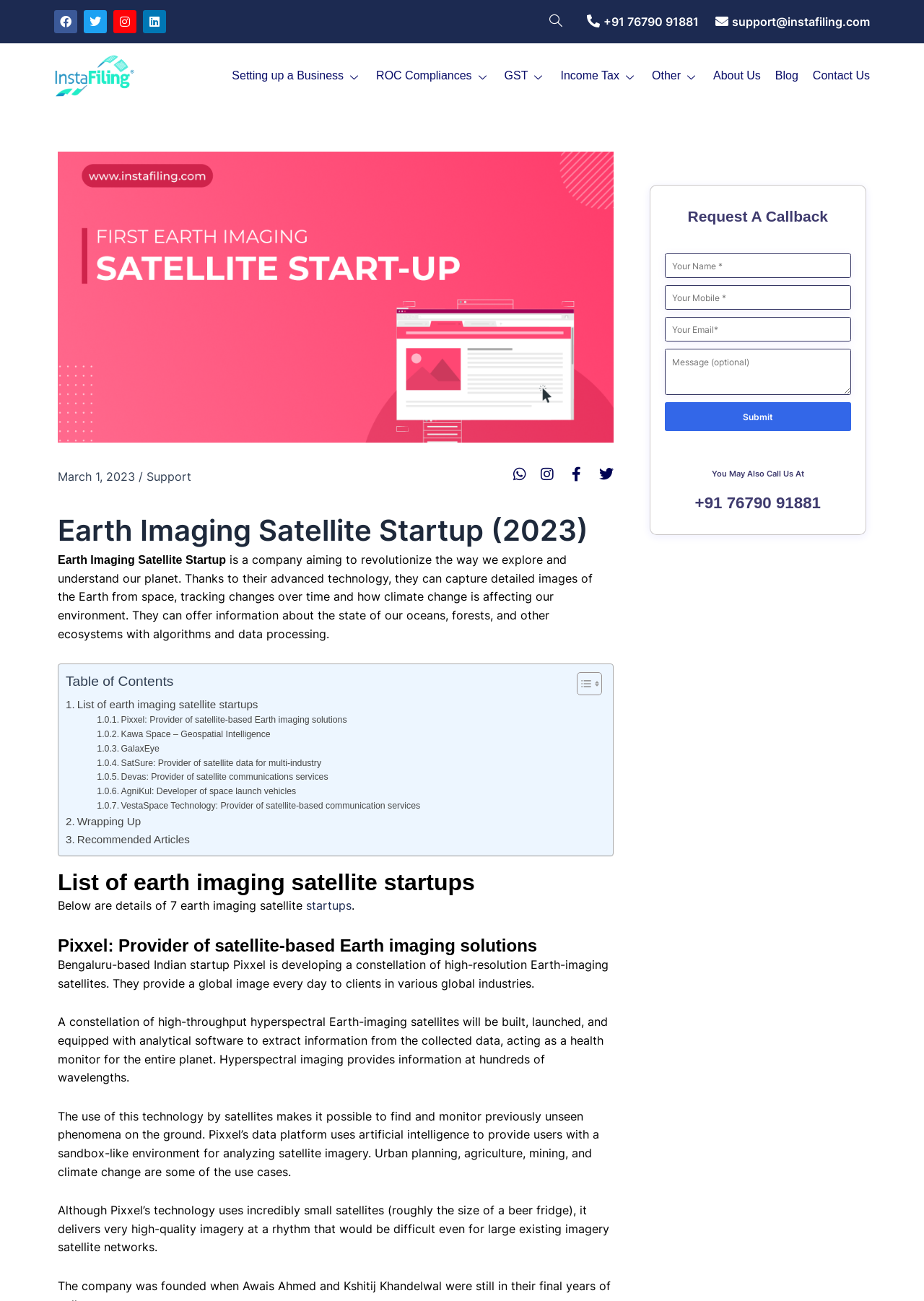Determine the bounding box coordinates of the region I should click to achieve the following instruction: "Fill in the Your Name field". Ensure the bounding box coordinates are four float numbers between 0 and 1, i.e., [left, top, right, bottom].

[0.719, 0.195, 0.921, 0.214]